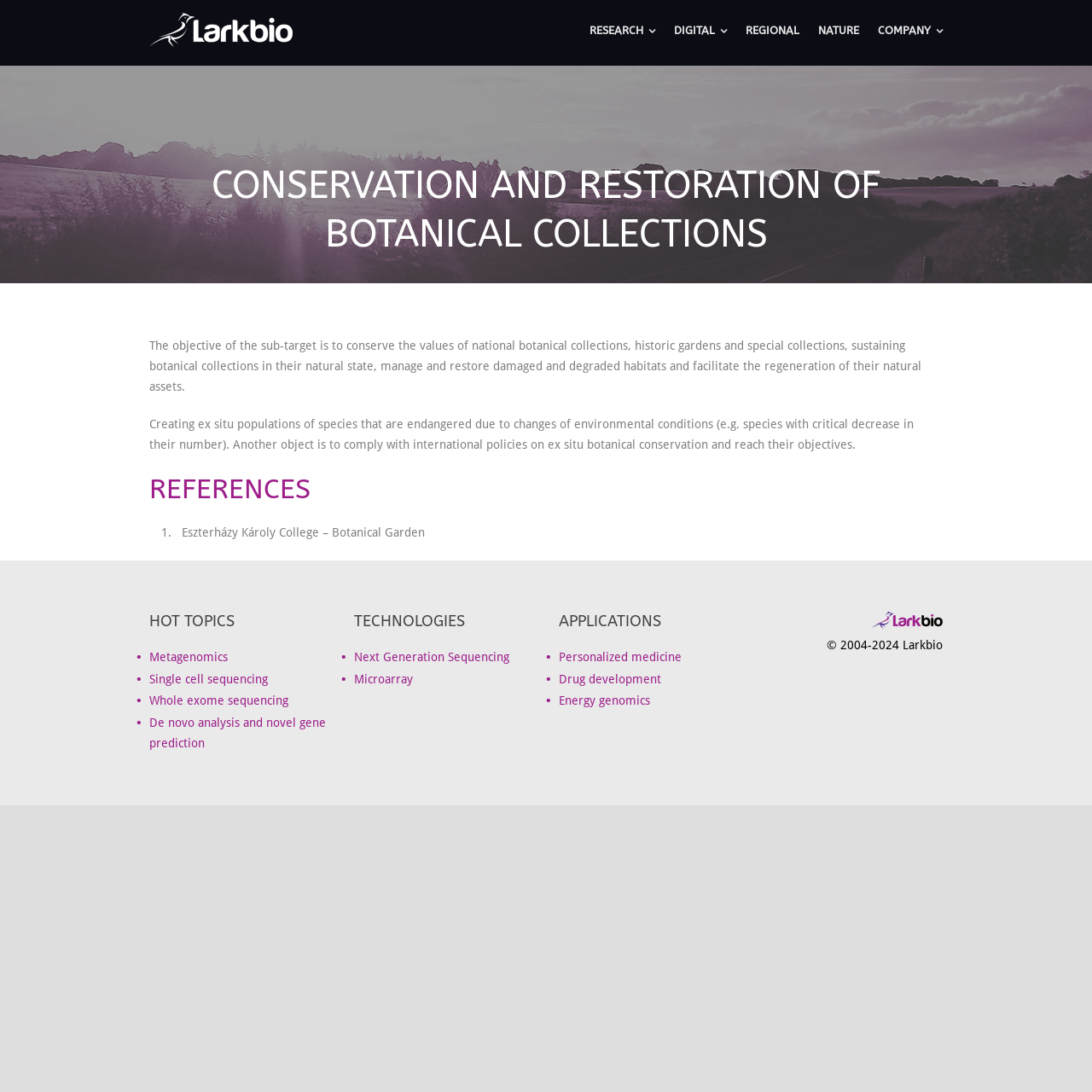What is the first reference listed?
Please ensure your answer to the question is detailed and covers all necessary aspects.

The first reference listed is 'Eszterházy Károly College – Botanical Garden', which is mentioned in the ListMarker element with bounding box coordinates [0.148, 0.479, 0.16, 0.497] and the corresponding StaticText element with bounding box coordinates [0.16, 0.481, 0.389, 0.494].